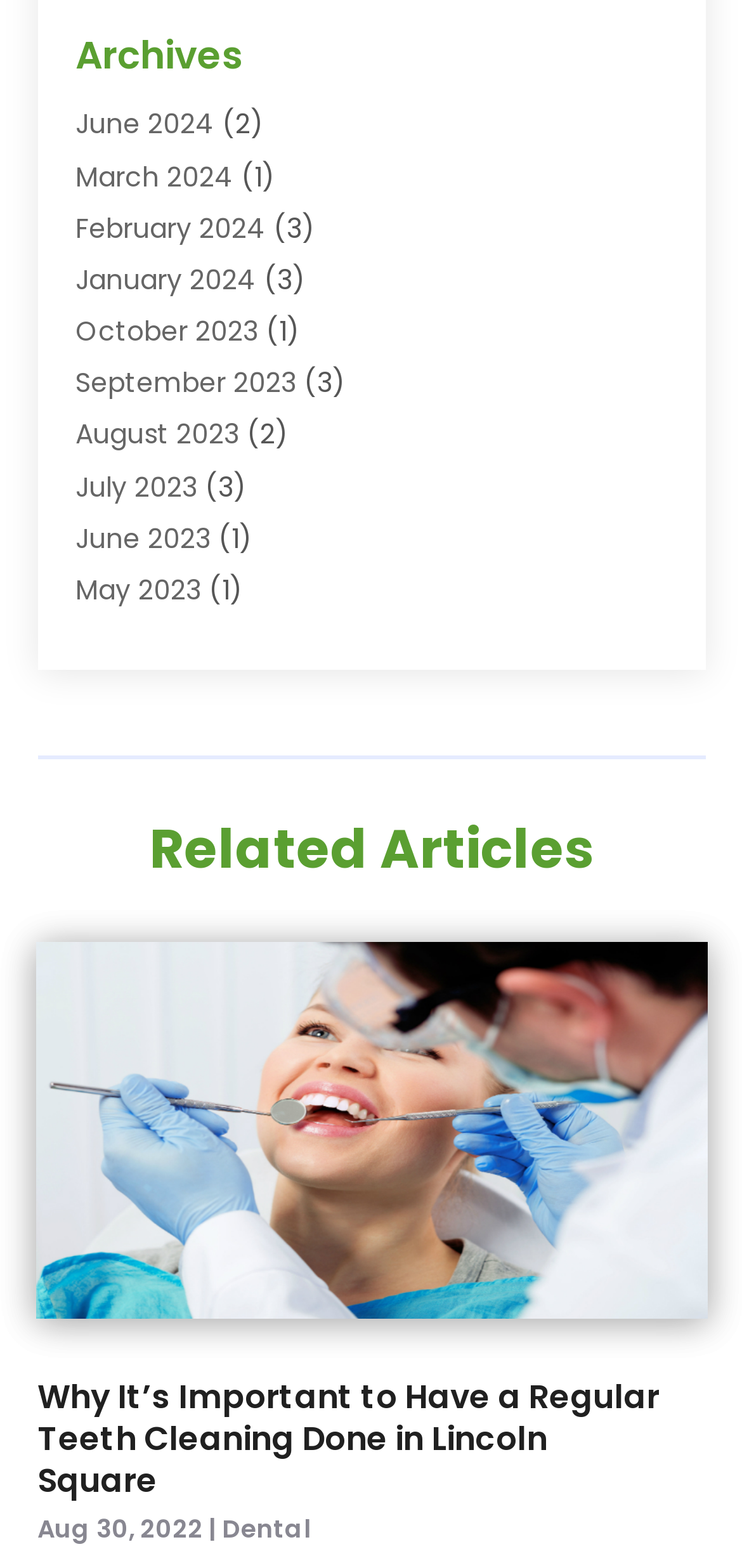Locate the bounding box of the UI element described by: "Dentists & Clinics" in the given webpage screenshot.

[0.101, 0.073, 0.412, 0.098]